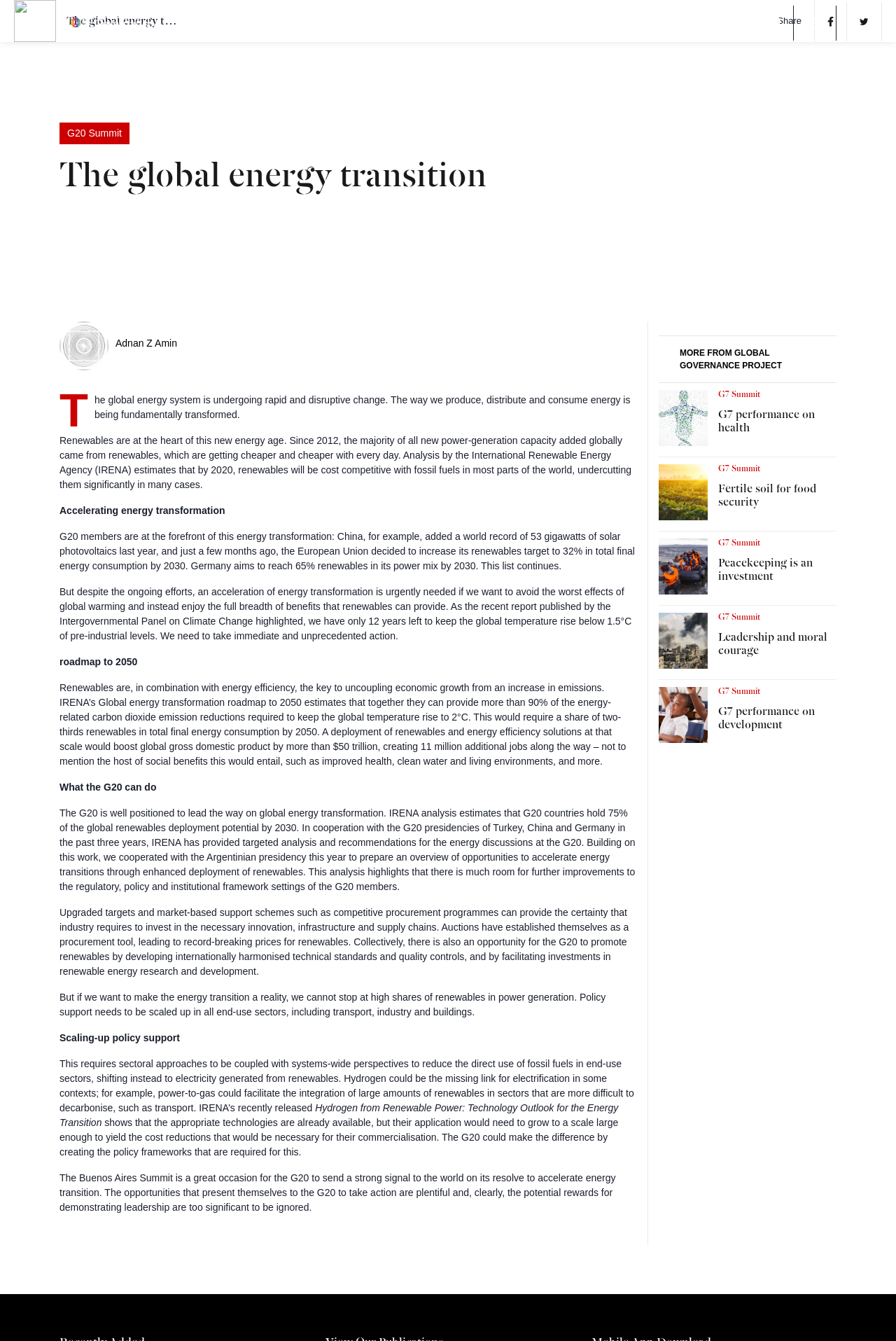Given the element description: "Contact", predict the bounding box coordinates of the UI element it refers to, using four float numbers between 0 and 1, i.e., [left, top, right, bottom].

[0.572, 0.533, 0.607, 0.54]